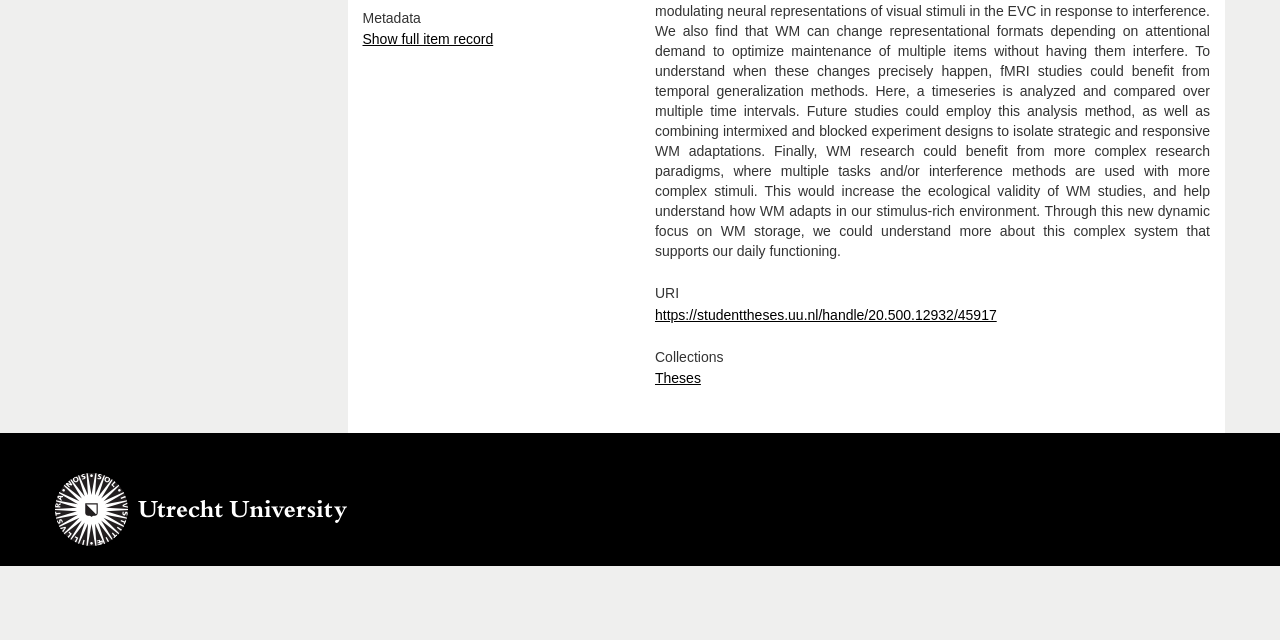Locate the UI element described by https://studenttheses.uu.nl/handle/20.500.12932/45917 in the provided webpage screenshot. Return the bounding box coordinates in the format (top-left x, top-left y, bottom-right x, bottom-right y), ensuring all values are between 0 and 1.

[0.512, 0.479, 0.779, 0.504]